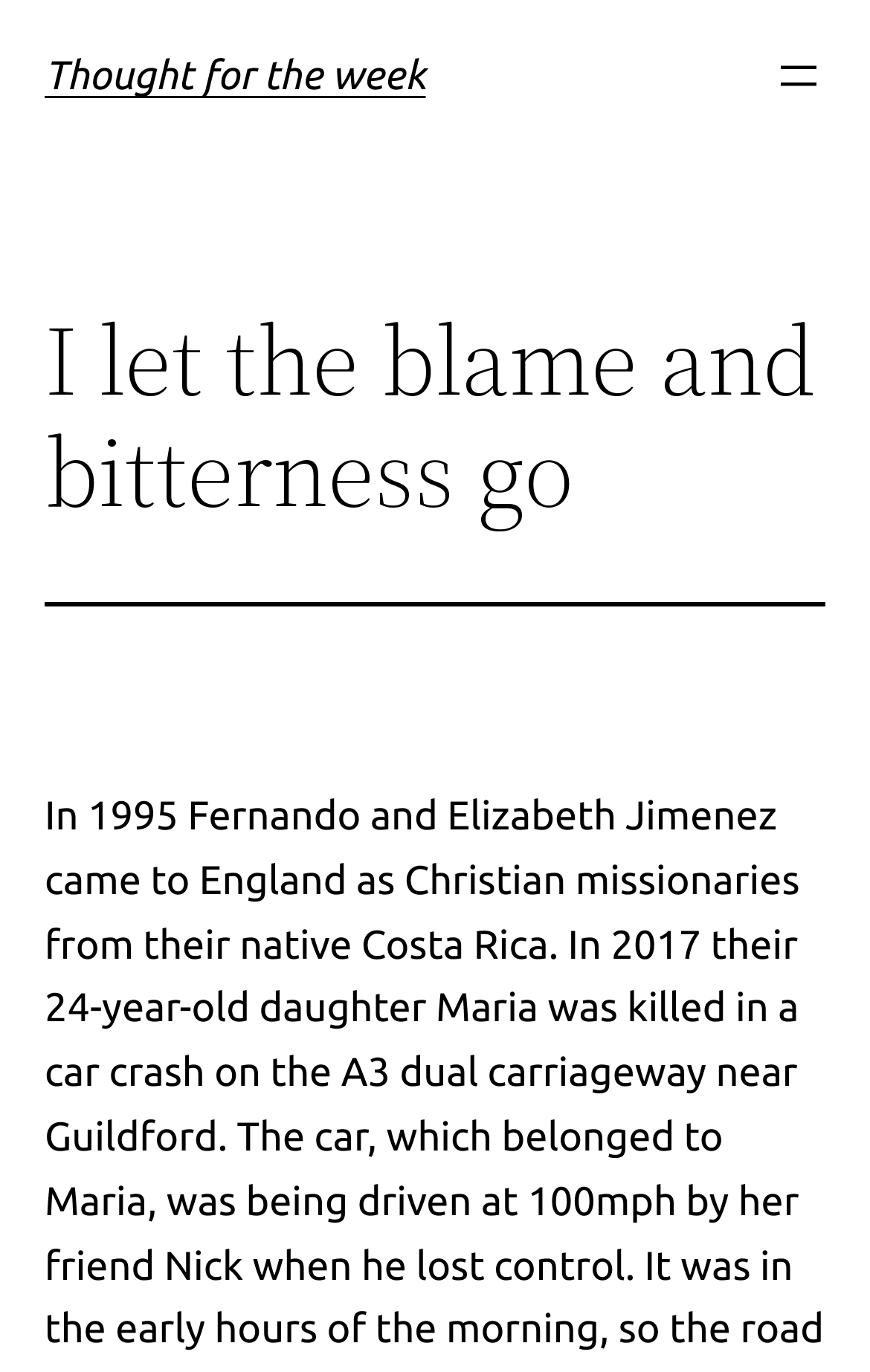Locate the heading on the webpage and return its text.

Thought for the week